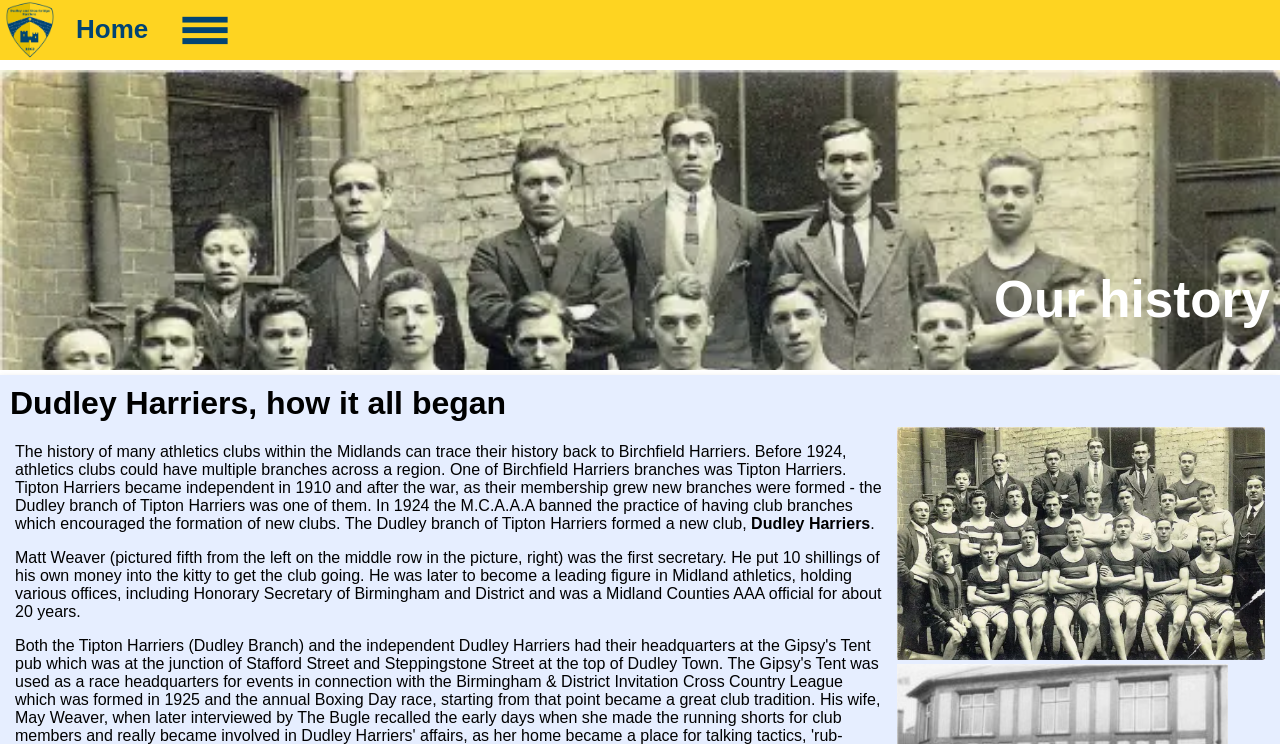Determine the bounding box of the UI element mentioned here: "Coaching". The coordinates must be in the format [left, top, right, bottom] with values ranging from 0 to 1.

[0.0, 0.282, 0.031, 0.343]